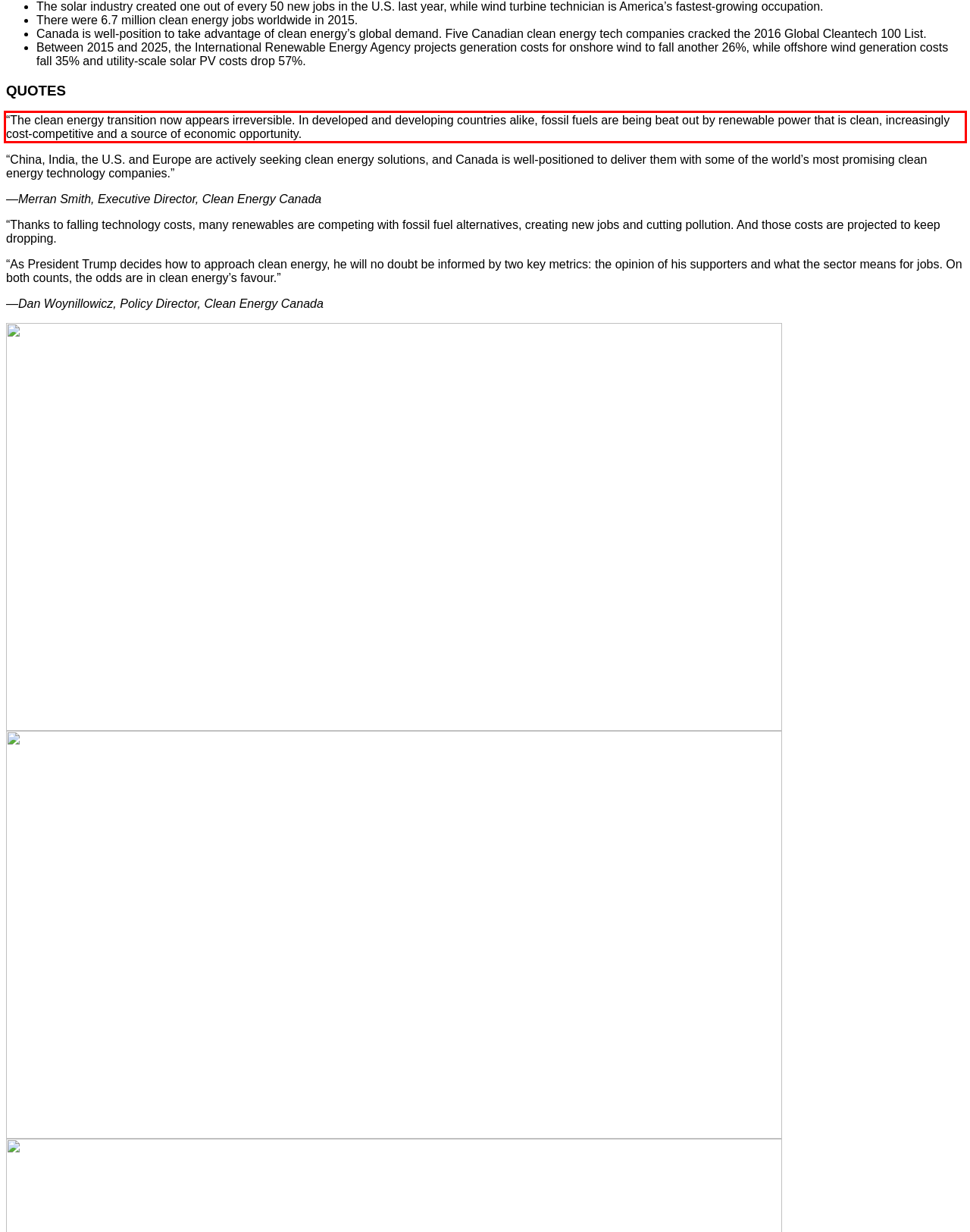Given the screenshot of the webpage, identify the red bounding box, and recognize the text content inside that red bounding box.

“The clean energy transition now appears irreversible. In developed and developing countries alike, fossil fuels are being beat out by renewable power that is clean, increasingly cost-competitive and a source of economic opportunity.